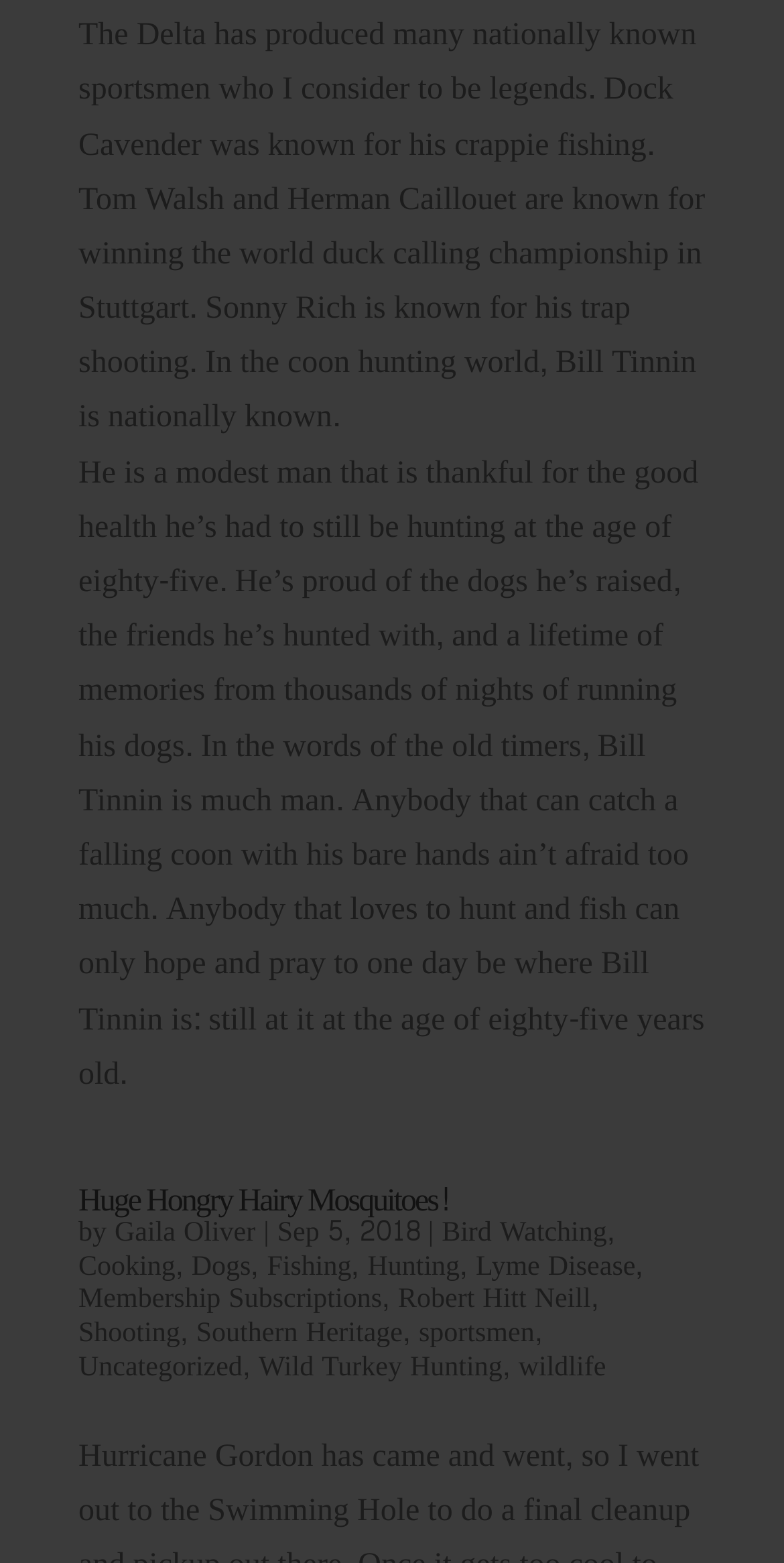Provide a short answer using a single word or phrase for the following question: 
What is the age of Bill Tinnin?

85